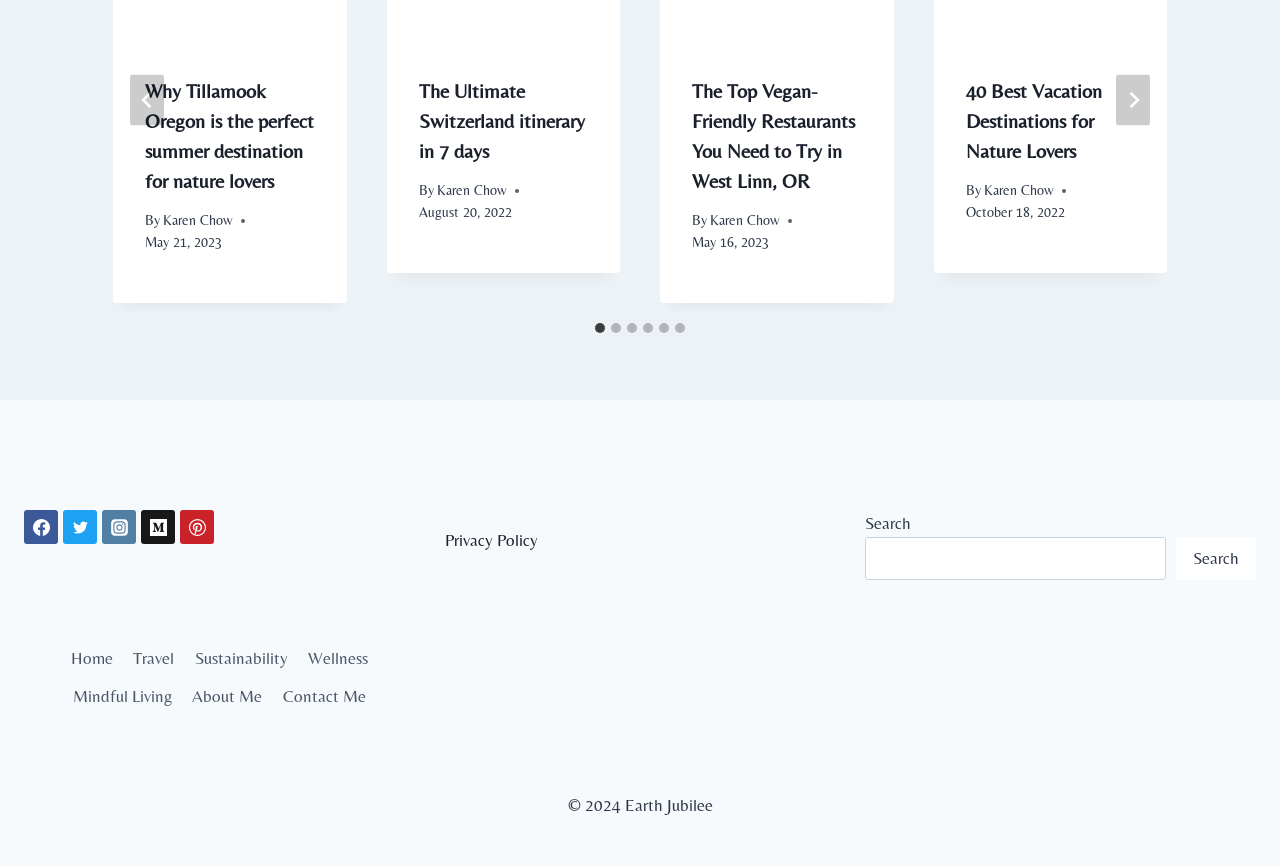Using the information in the image, give a detailed answer to the following question: Who is the author of the article 'Why Tillamook Oregon is the perfect summer destination for nature lovers'?

The author of the article 'Why Tillamook Oregon is the perfect summer destination for nature lovers' is Karen Chow, as indicated by the 'By' label followed by the author's name below the article title.